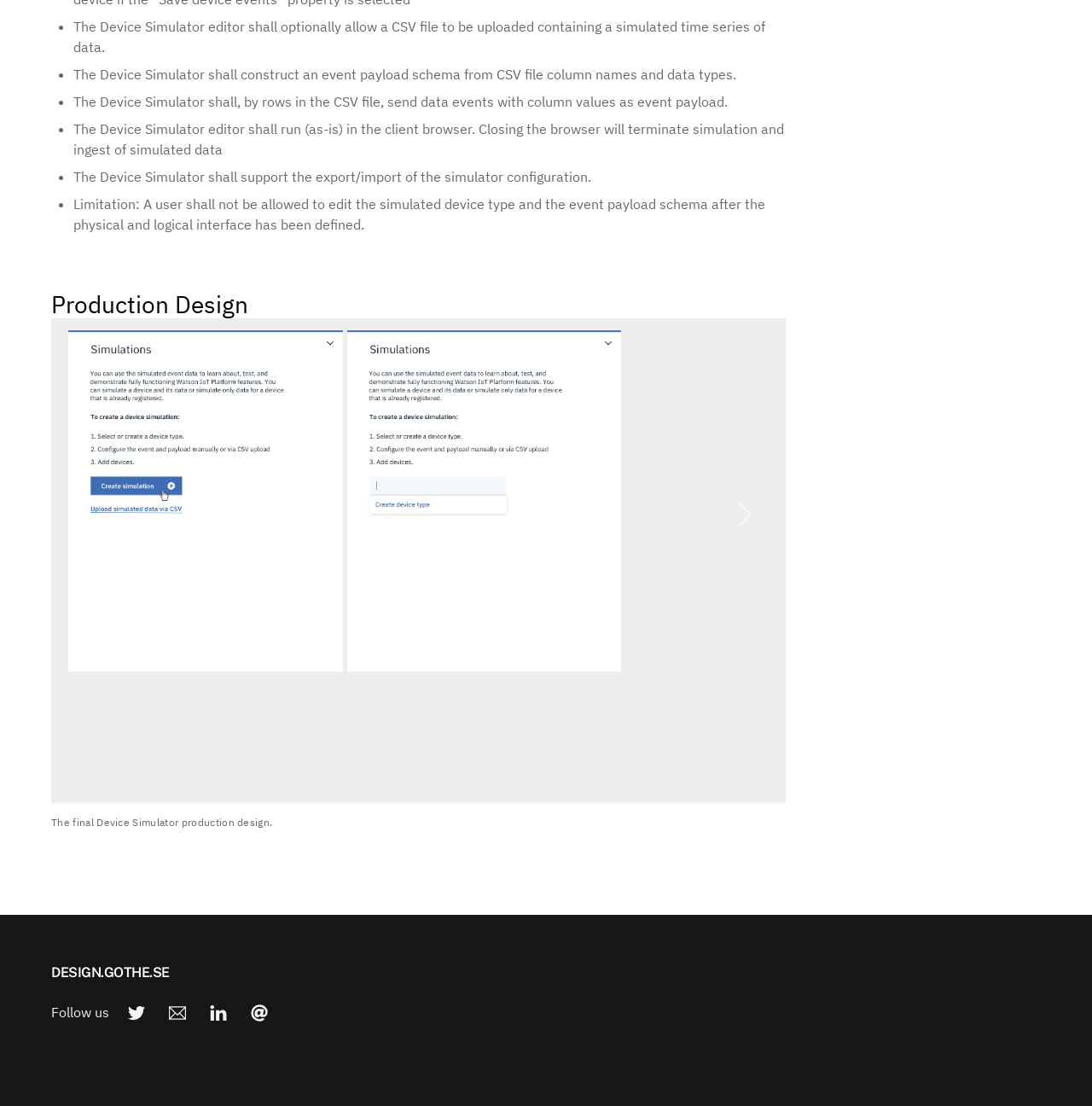Please provide the bounding box coordinates for the element that needs to be clicked to perform the instruction: "Follow the 'DESIGN.GOTHE.SE' link". The coordinates must consist of four float numbers between 0 and 1, formatted as [left, top, right, bottom].

[0.047, 0.872, 0.155, 0.887]